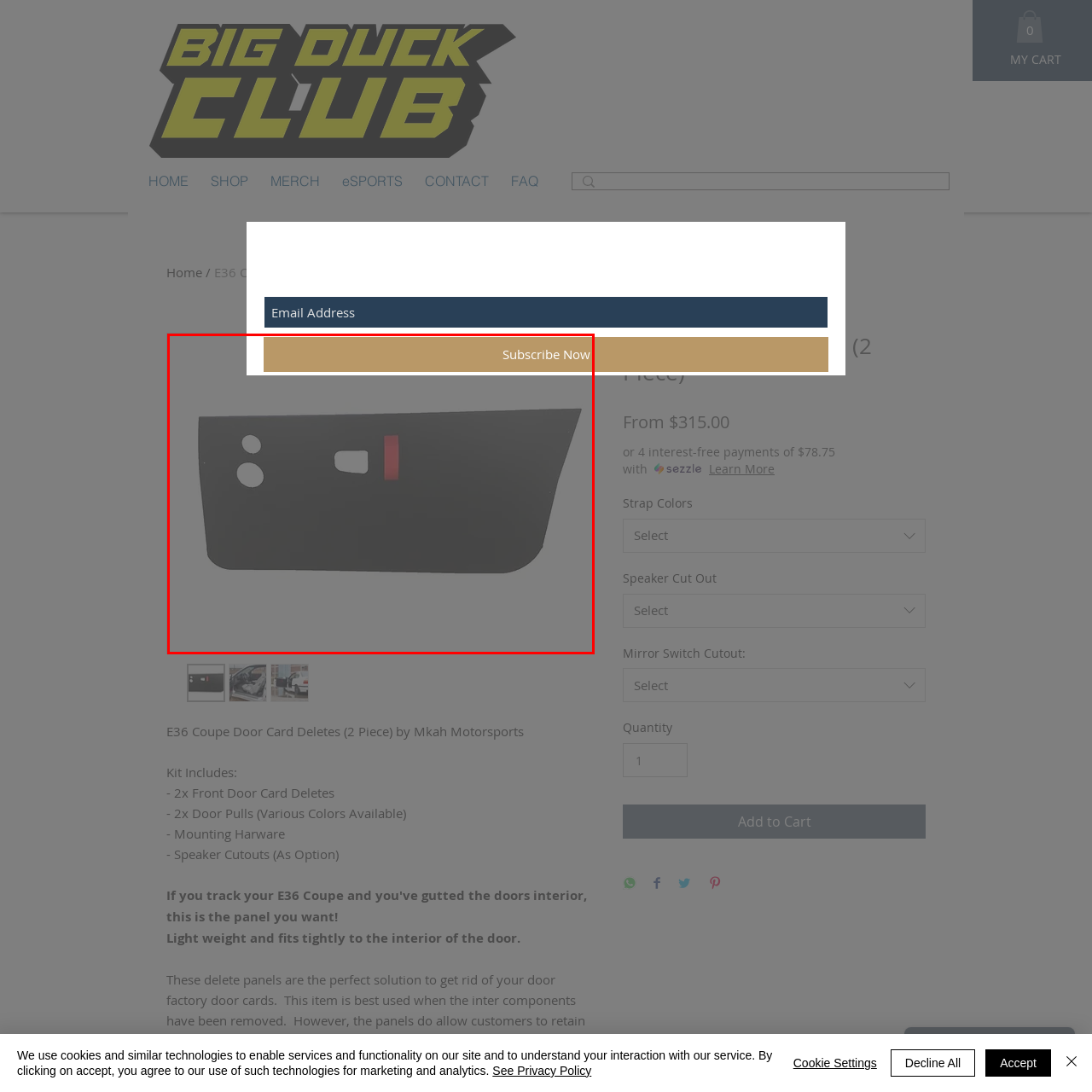What is the purpose of the door card?  
Study the image enclosed by the red boundary and furnish a detailed answer based on the visual details observed in the image.

The caption explains that the door card is ideal for enthusiasts looking to enhance their vehicle's interior while eliminating the original components, highlighting both functionality and style.